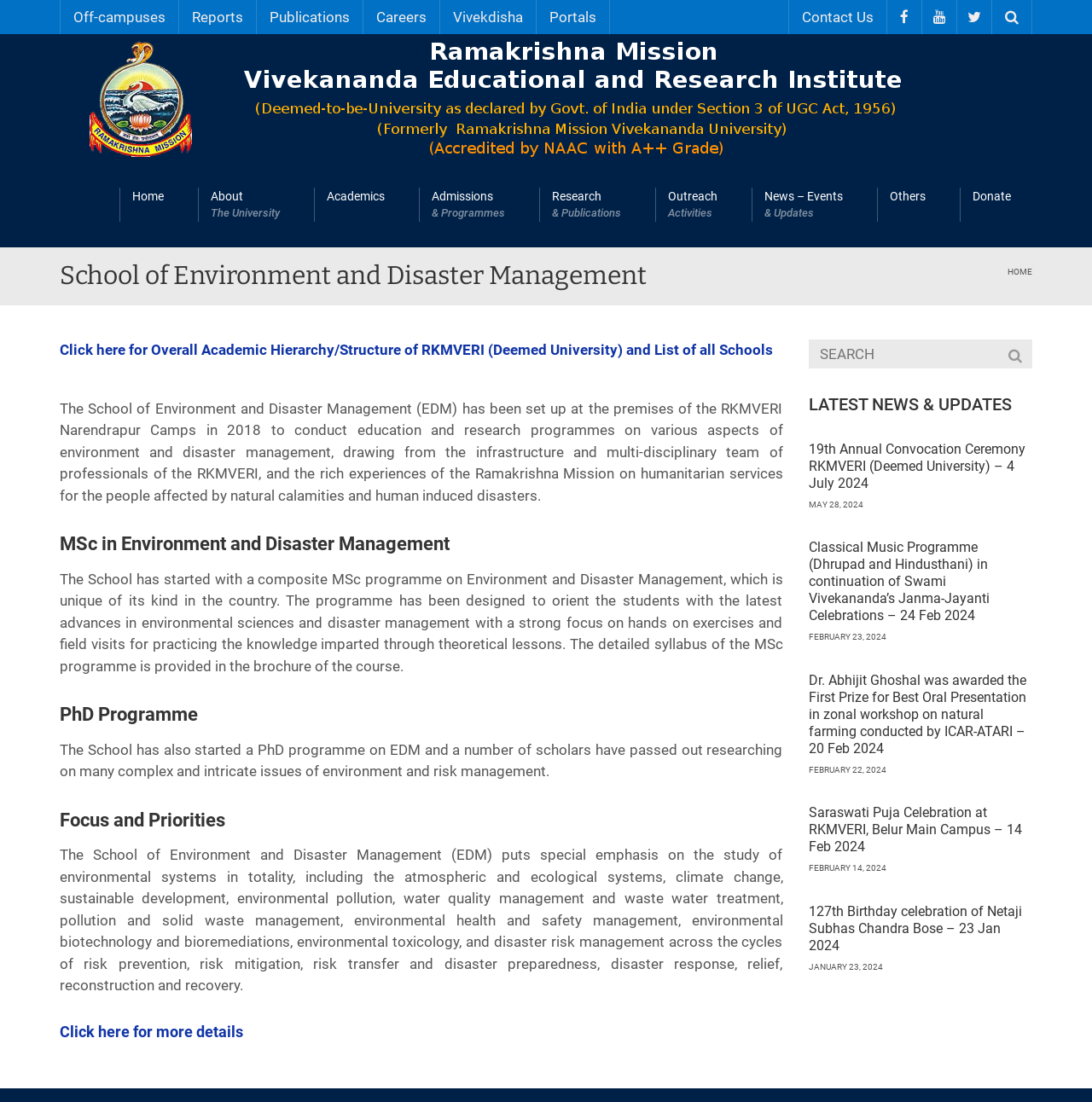Examine the screenshot and answer the question in as much detail as possible: What is the purpose of the link 'Click here for Overall Academic Hierarchy/Structure of RKMVERI (Deemed University) and List of all Schools'?

The purpose of the link can be inferred from its text, which suggests that it leads to a page that provides information about the overall academic hierarchy and structure of RKMVERI, as well as a list of all schools within the university.